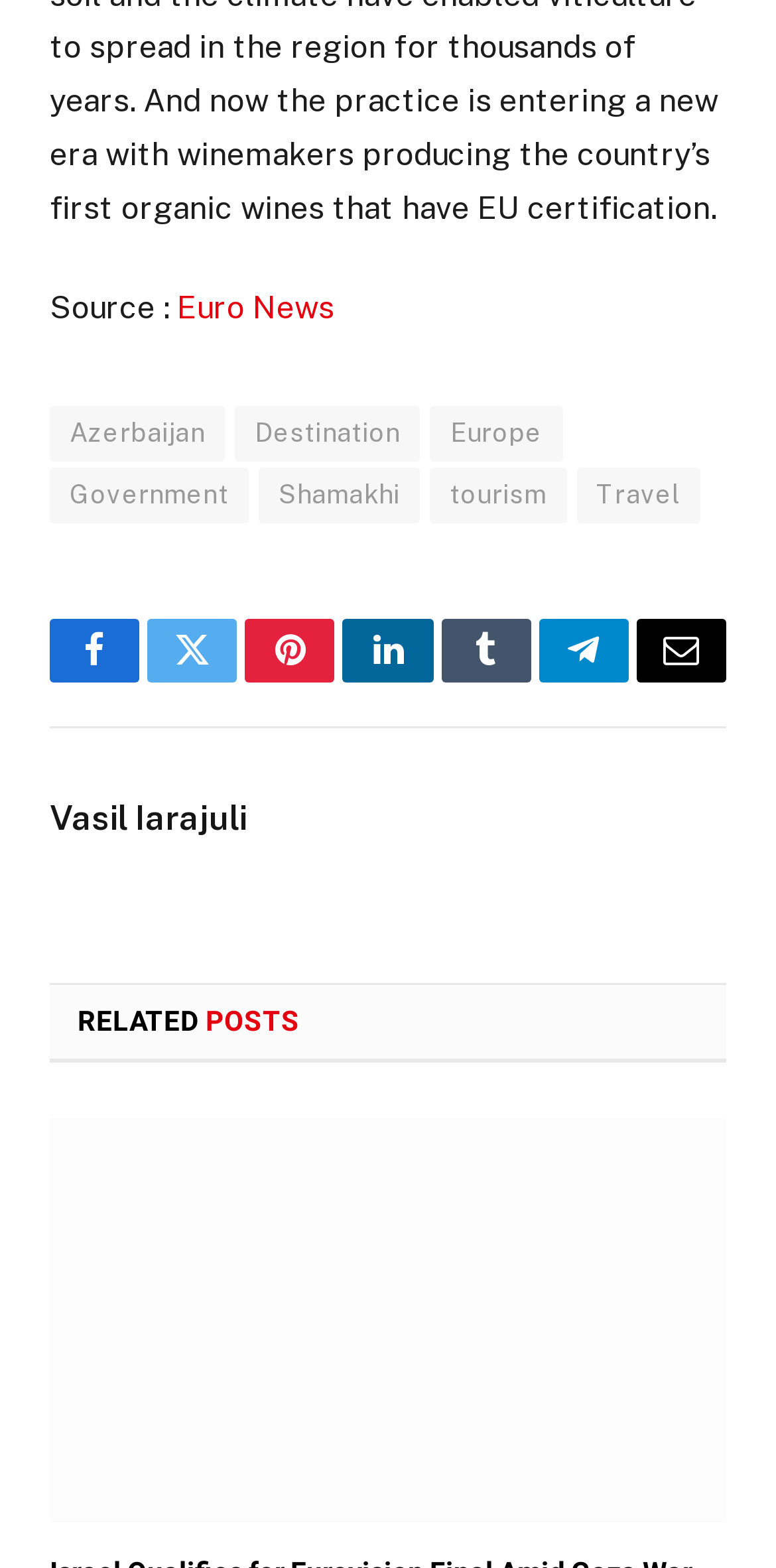Identify the bounding box coordinates for the element you need to click to achieve the following task: "Read RELATED POSTS". Provide the bounding box coordinates as four float numbers between 0 and 1, in the form [left, top, right, bottom].

[0.1, 0.641, 0.386, 0.663]